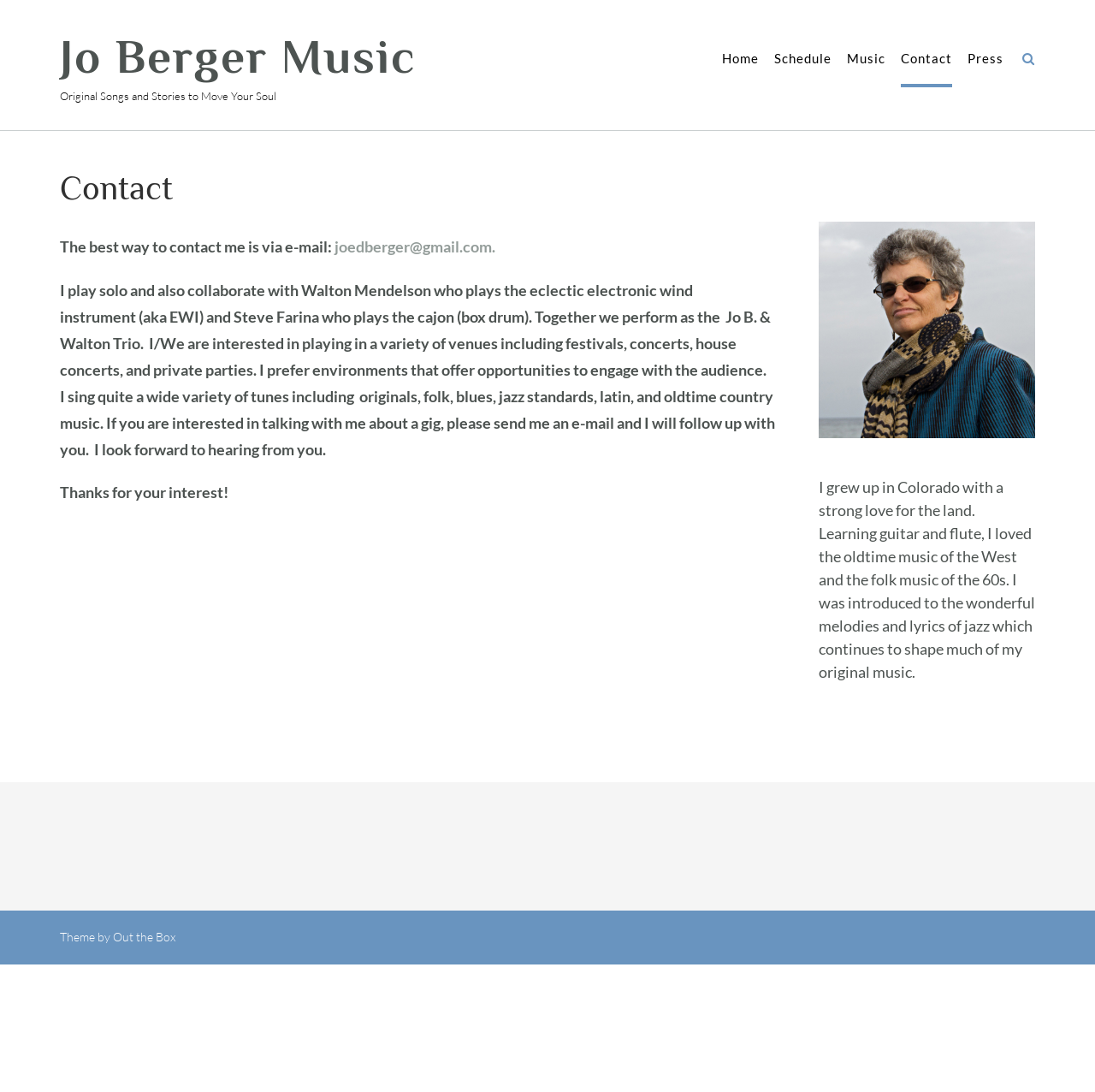Show the bounding box coordinates of the element that should be clicked to complete the task: "visit press page".

[0.884, 0.045, 0.916, 0.062]